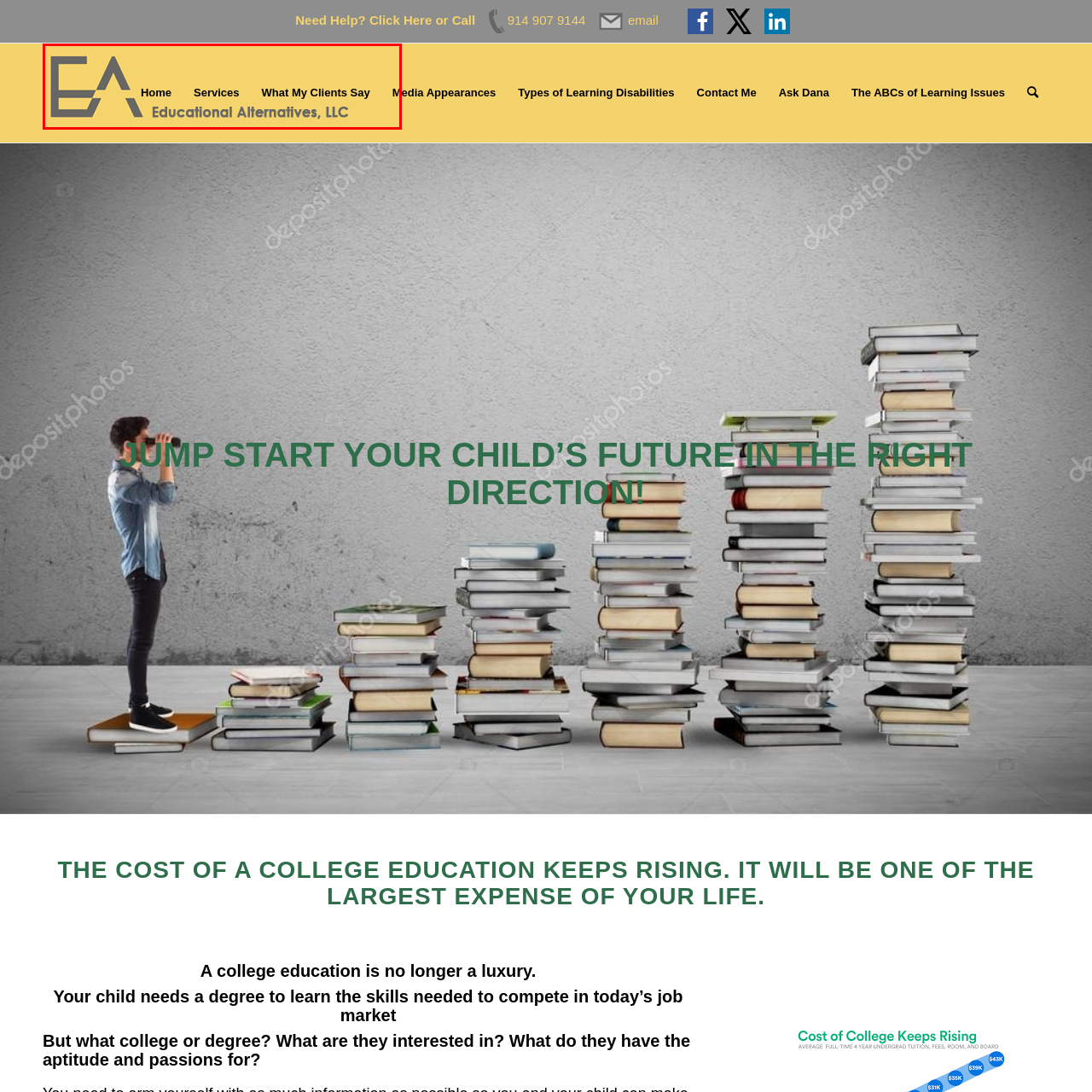Elaborate on all the details and elements present in the red-outlined area of the image.

The image features the logo and branding of "Educational Alternatives, LLC," prominently displayed with a modern design. The logo employs the initials "EA" in a stylized format, suggesting a focus on education and support. Below the logo, there are menu items including "Home," "Services," "What My Clients Say," and "Media Appearances," indicating easy navigation options for visitors to the website. The background has a warm yellow tone that enhances the welcoming and friendly vibe of the organization, aimed at providing guidance and counseling in educational pathways.